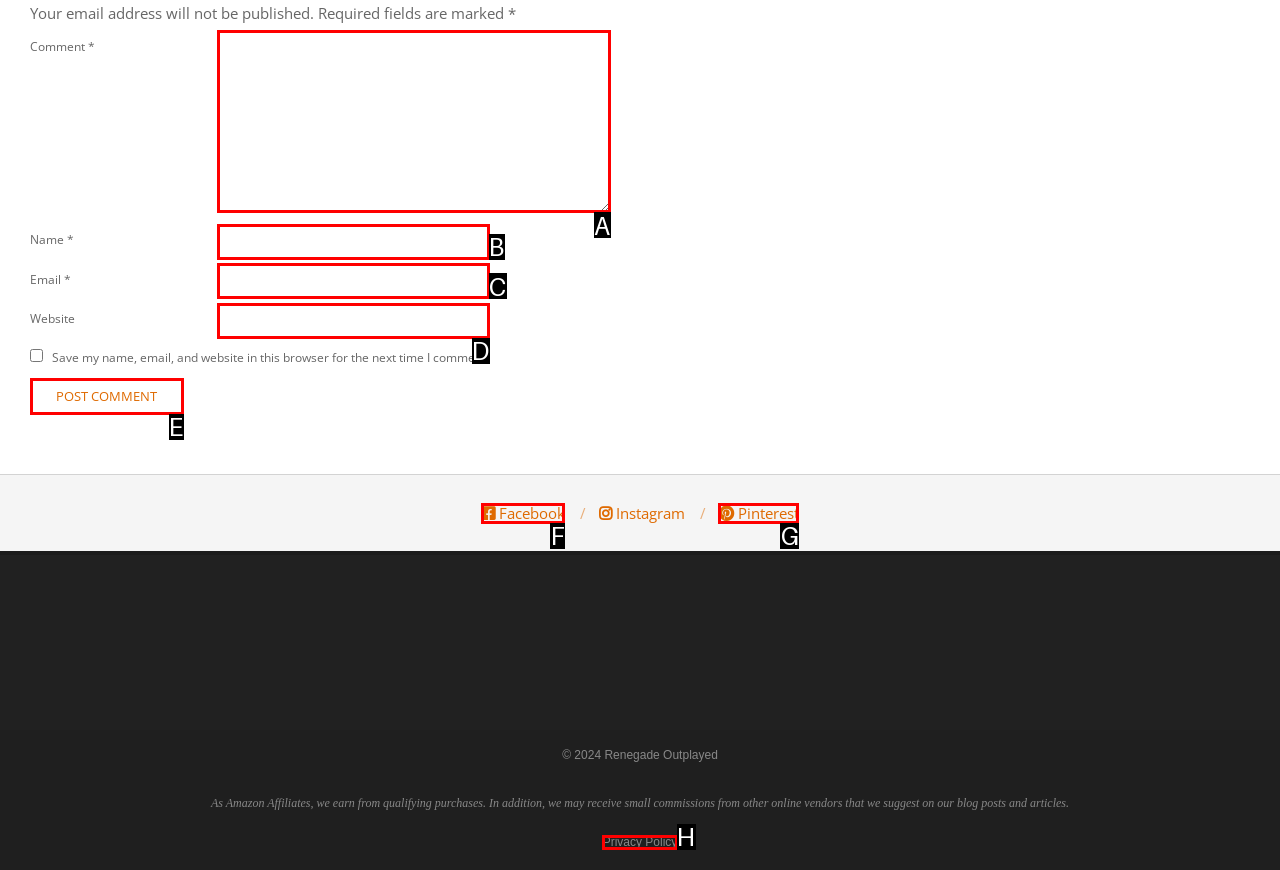Tell me which one HTML element you should click to complete the following task: Visit the Privacy Policy page
Answer with the option's letter from the given choices directly.

H